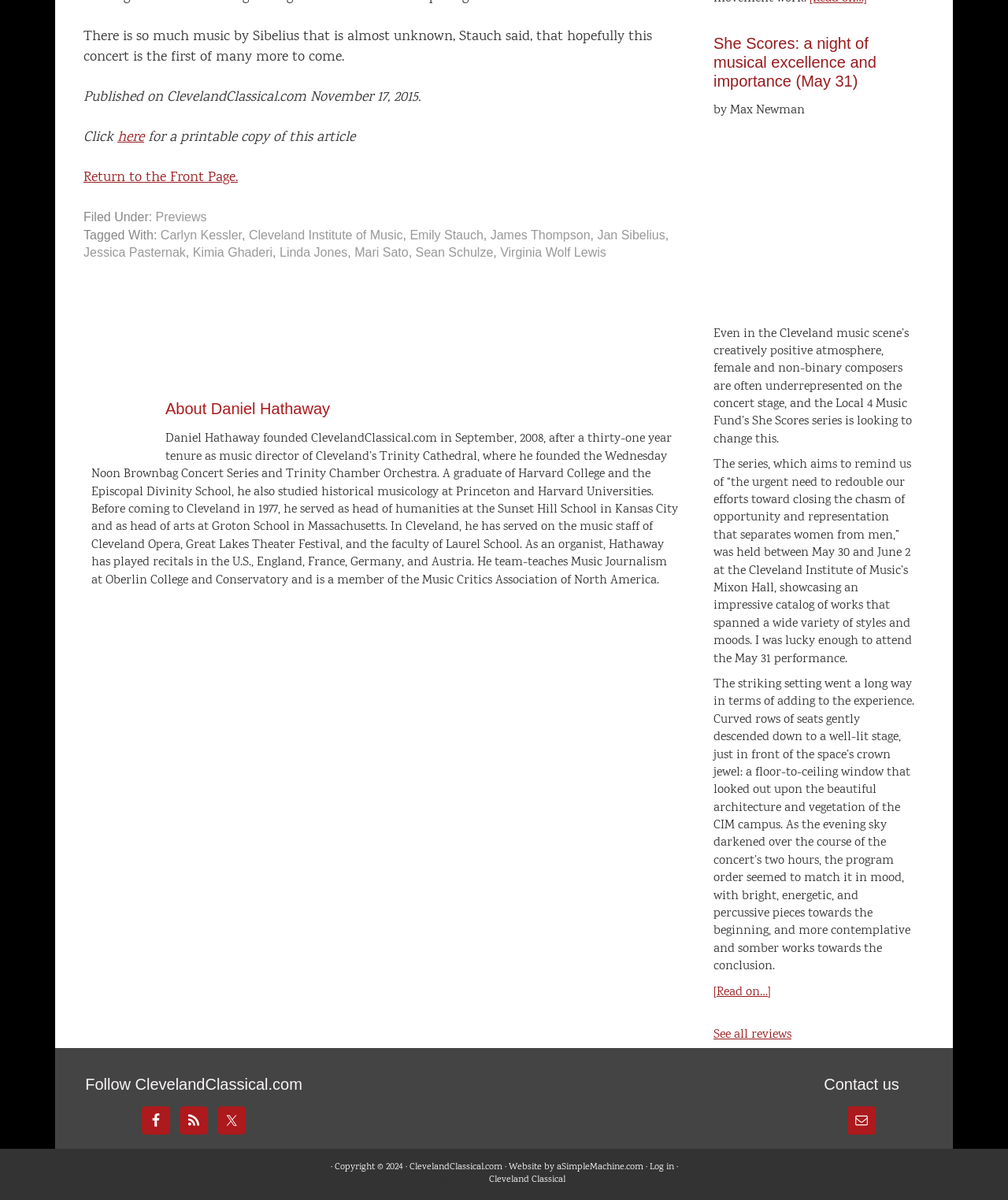Give the bounding box coordinates for this UI element: "Return to the Front Page.". The coordinates should be four float numbers between 0 and 1, arranged as [left, top, right, bottom].

[0.083, 0.14, 0.236, 0.157]